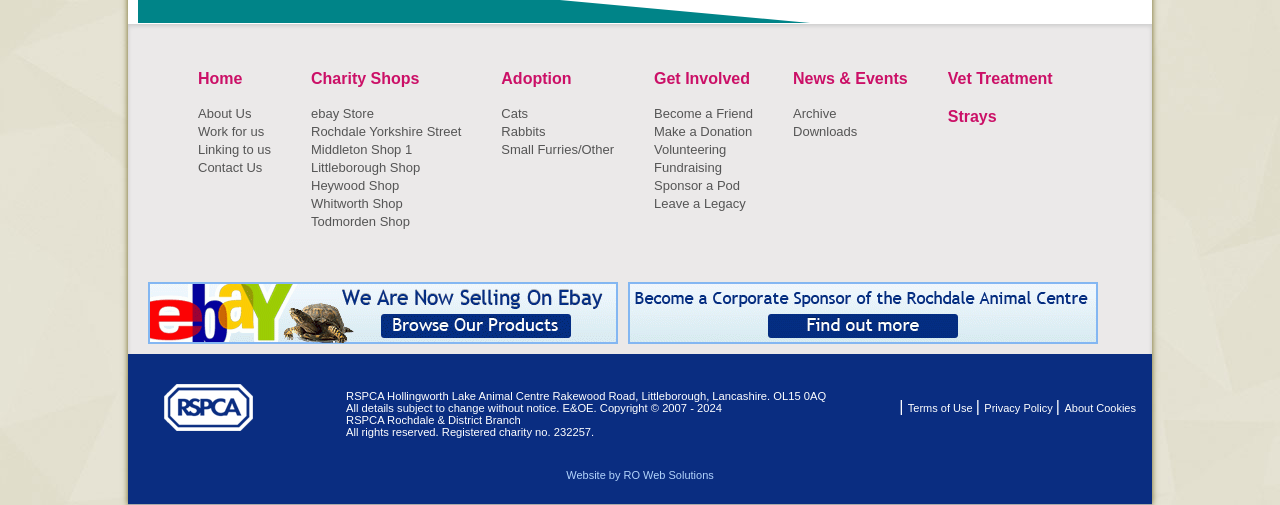What is the purpose of the 'Sponsor a Pod' link?
Please provide a single word or phrase as your answer based on the screenshot.

To support animal care